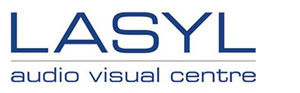What is conveyed by the typography and layout of the logo?
Please interpret the details in the image and answer the question thoroughly.

The sleek typography and layout of the logo convey a sense of professionalism and expertise in the field of audio-visual technology, suggesting that Lasyl is a reliable and trustworthy centre.